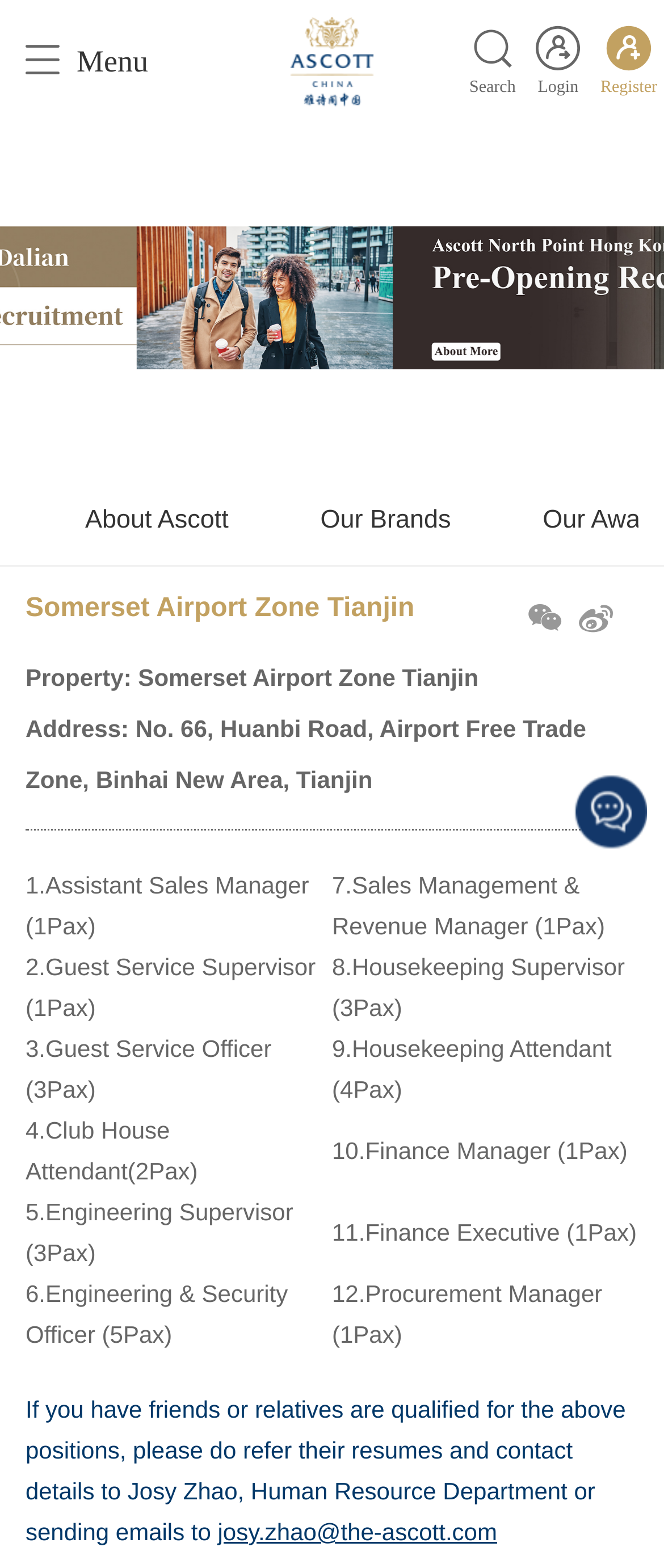Provide the bounding box coordinates, formatted as (top-left x, top-left y, bottom-right x, bottom-right y), with all values being floating point numbers between 0 and 1. Identify the bounding box of the UI element that matches the description: parent_node: Search

[0.436, 0.0, 0.564, 0.08]